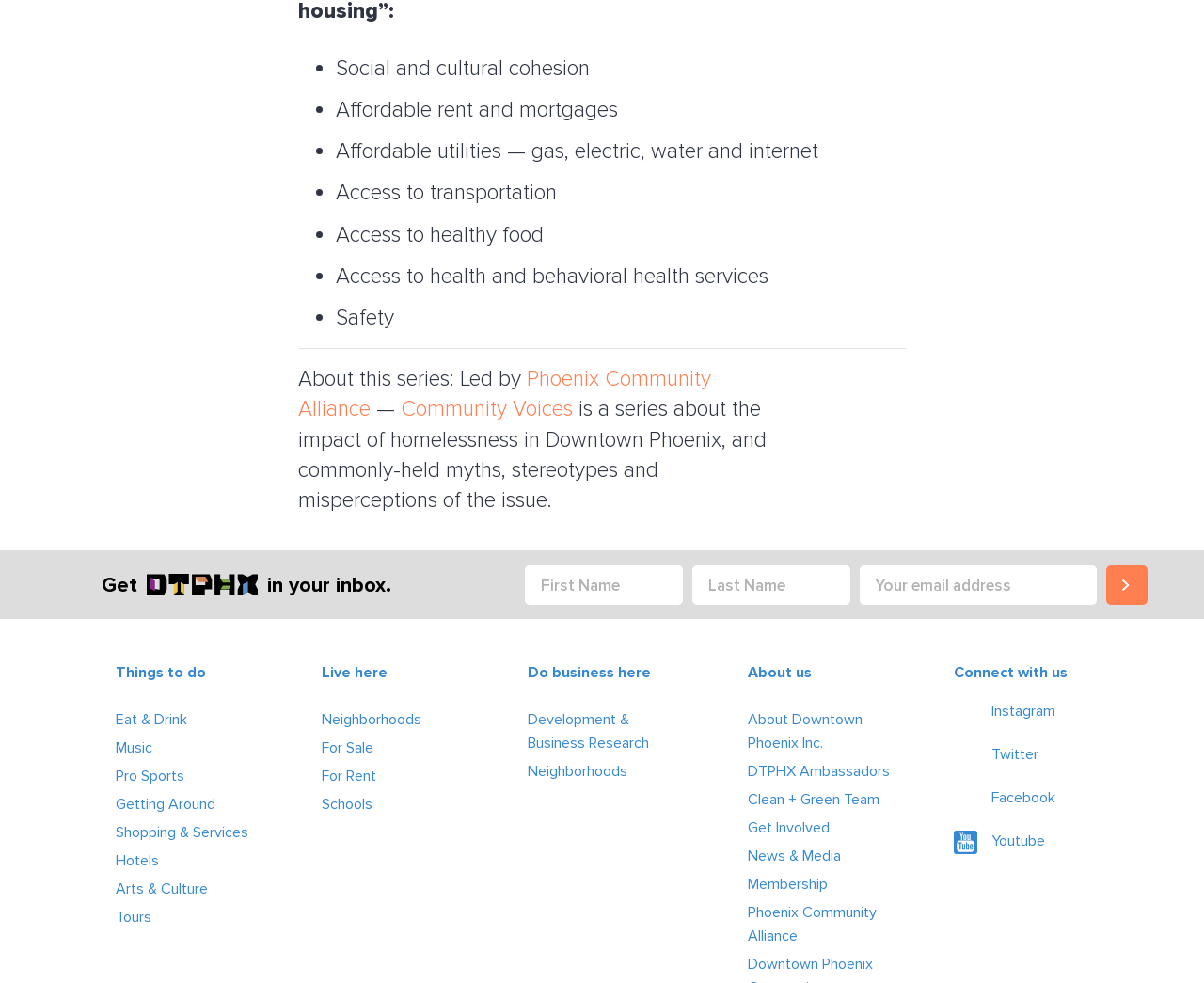What are the essential factors for a community?
Use the image to answer the question with a single word or phrase.

Social and cultural cohesion, etc.